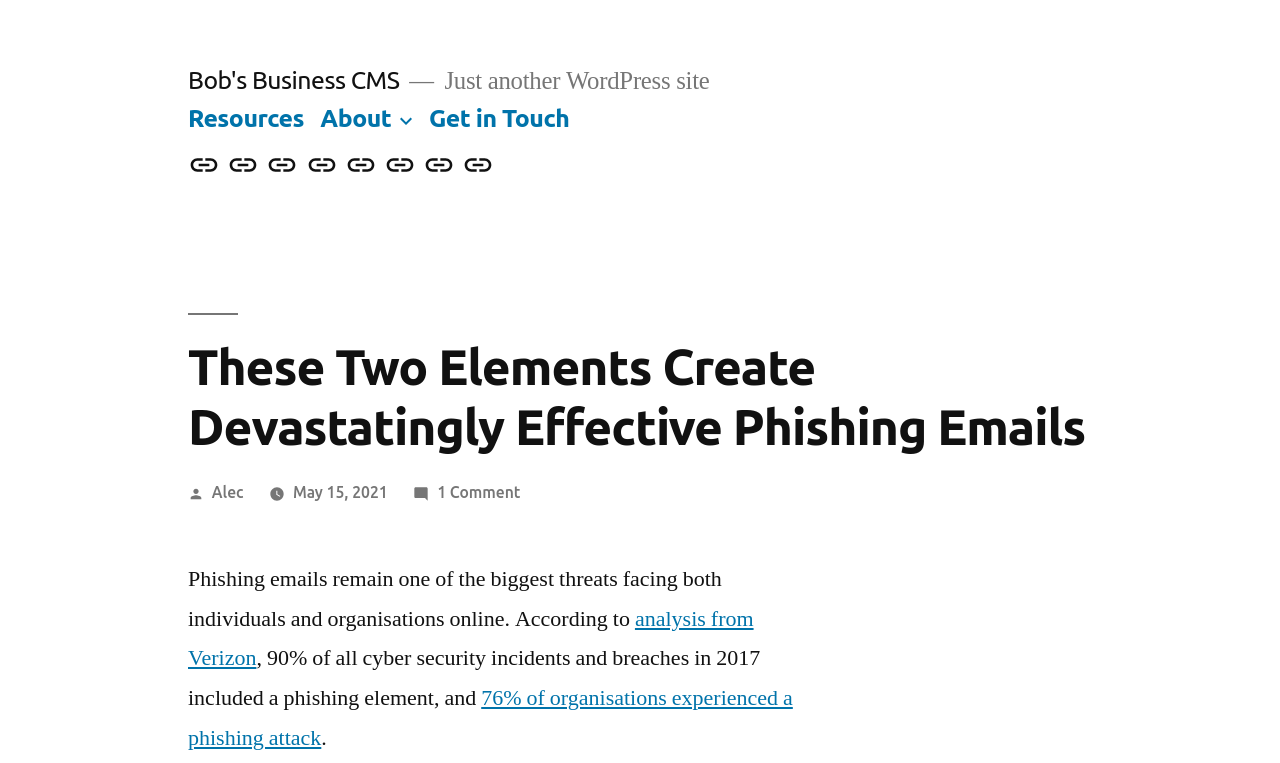Find the bounding box coordinates of the UI element according to this description: "alt="DSC_0874"".

None